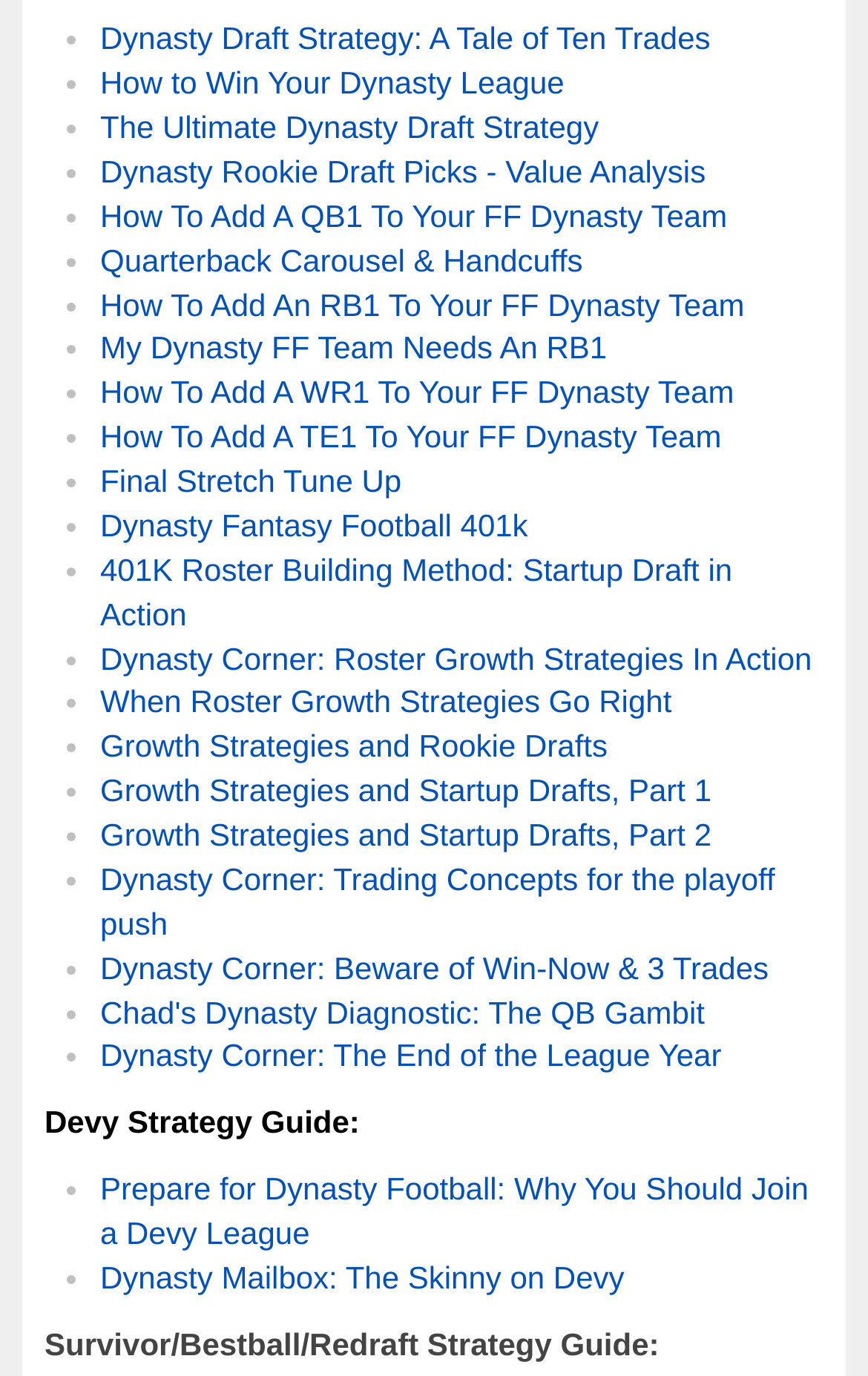Refer to the image and offer a detailed explanation in response to the question: How many sections are on this webpage?

I noticed that there are two sections on the webpage, one labeled 'Dynasty Strategy Guide:' and the other labeled 'Survivor/Bestball/Redraft Strategy Guide:', which suggests that there are two main sections on the webpage.